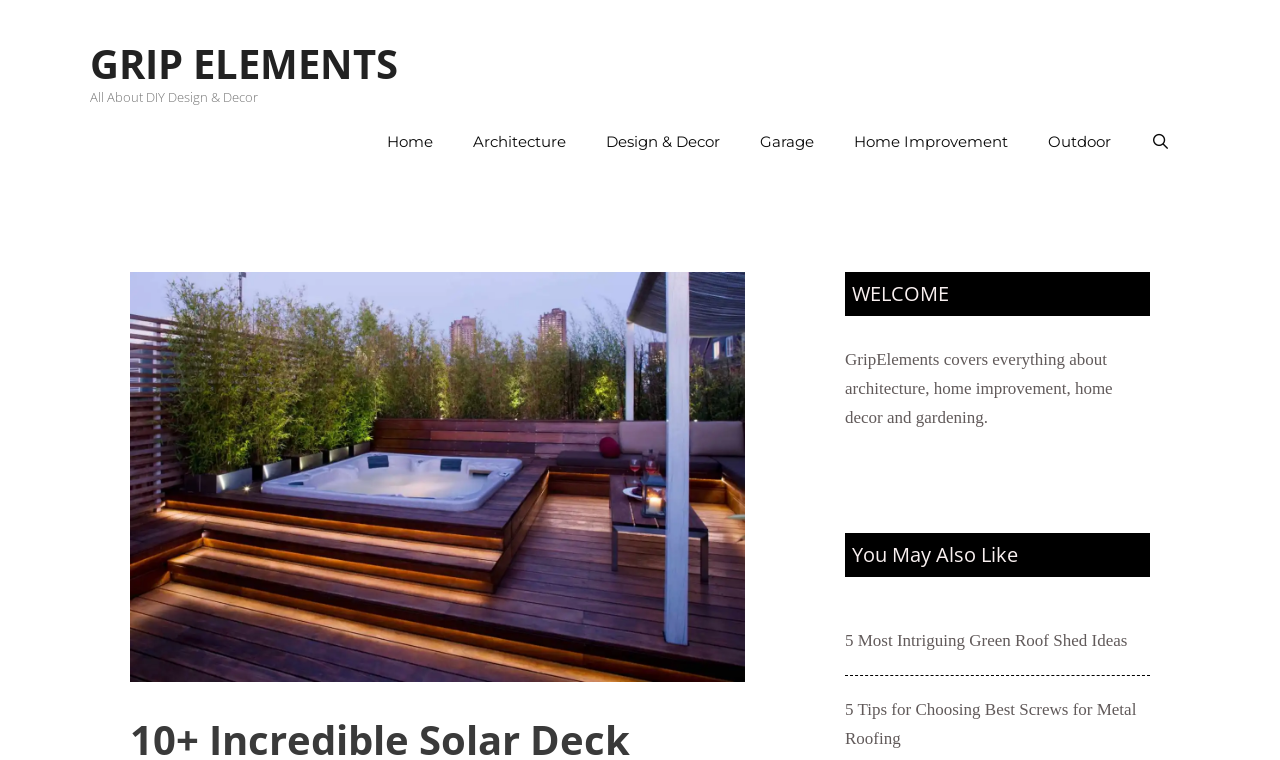Answer the following in one word or a short phrase: 
What is the purpose of the image on the webpage?

Illustrate solar deck lighting ideas